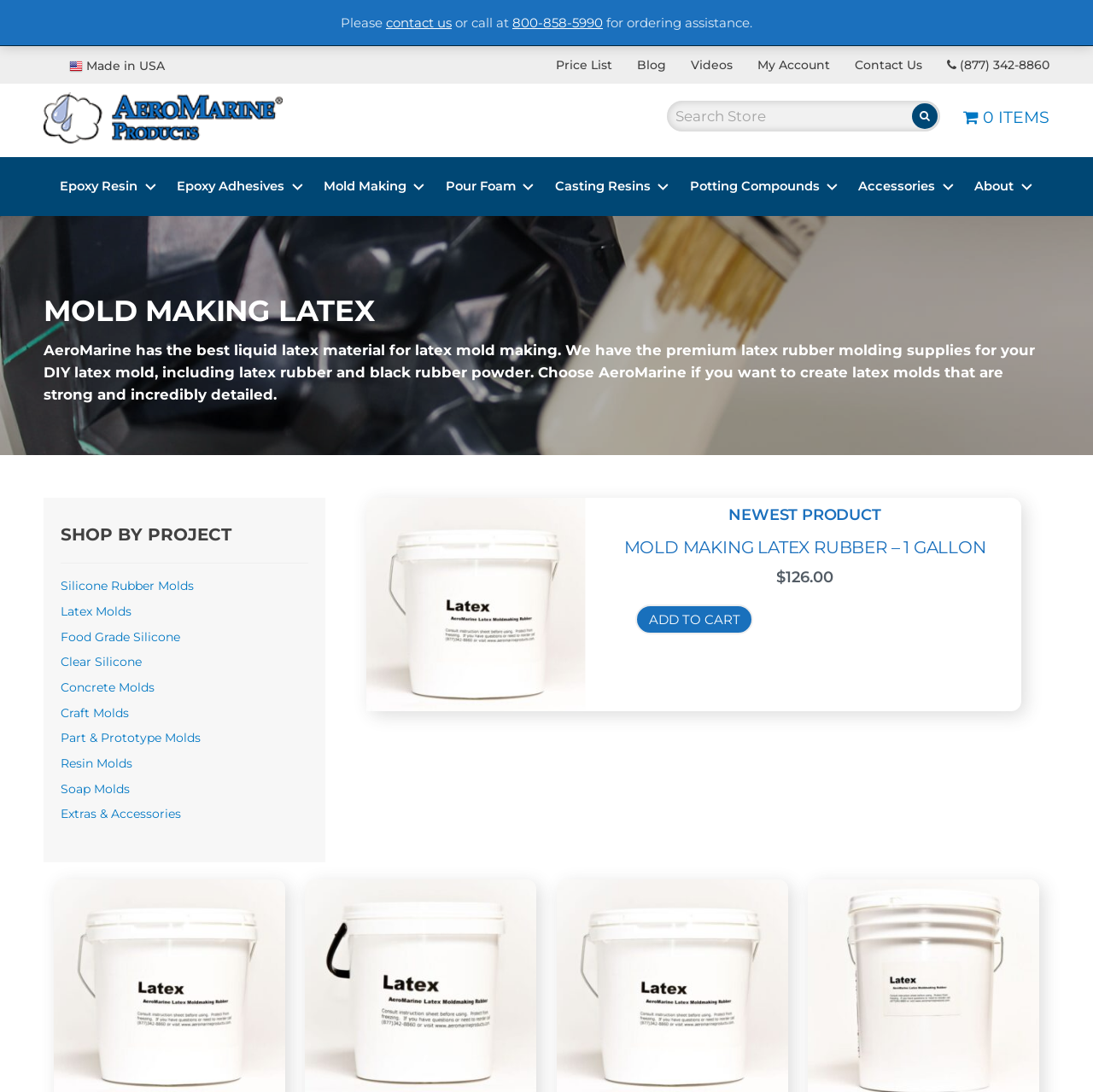Can you provide the bounding box coordinates for the element that should be clicked to implement the instruction: "Check 'Cart'"?

[0.881, 0.099, 0.96, 0.117]